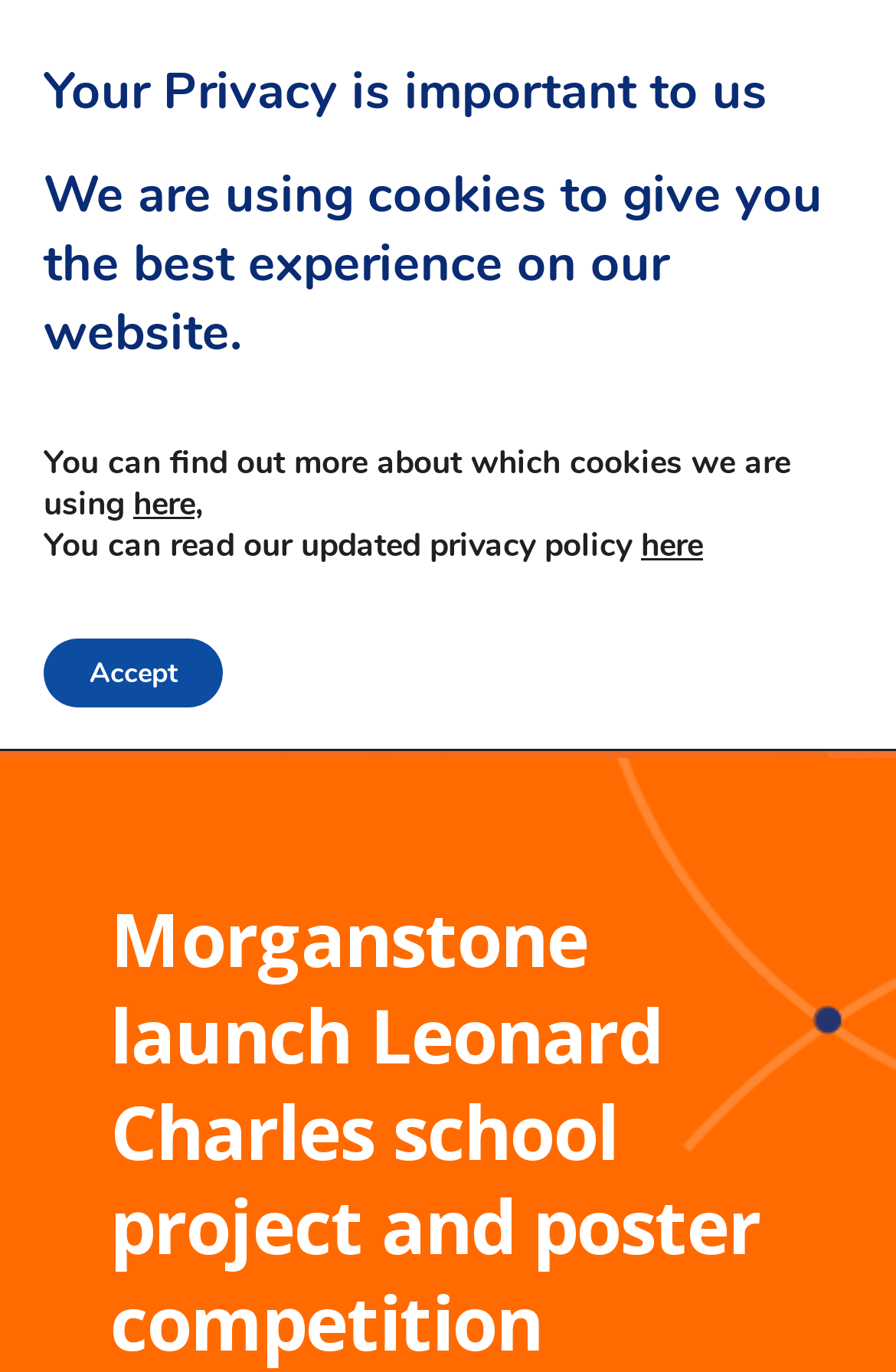Analyze the image and provide a detailed answer to the question: What is the company involved in the school project?

I found a link element with an empty text, but its parent element has a text 'Morganstone launch Leonard Charles school project and poster competition'. This suggests that the company involved in the school project is Morganstone.